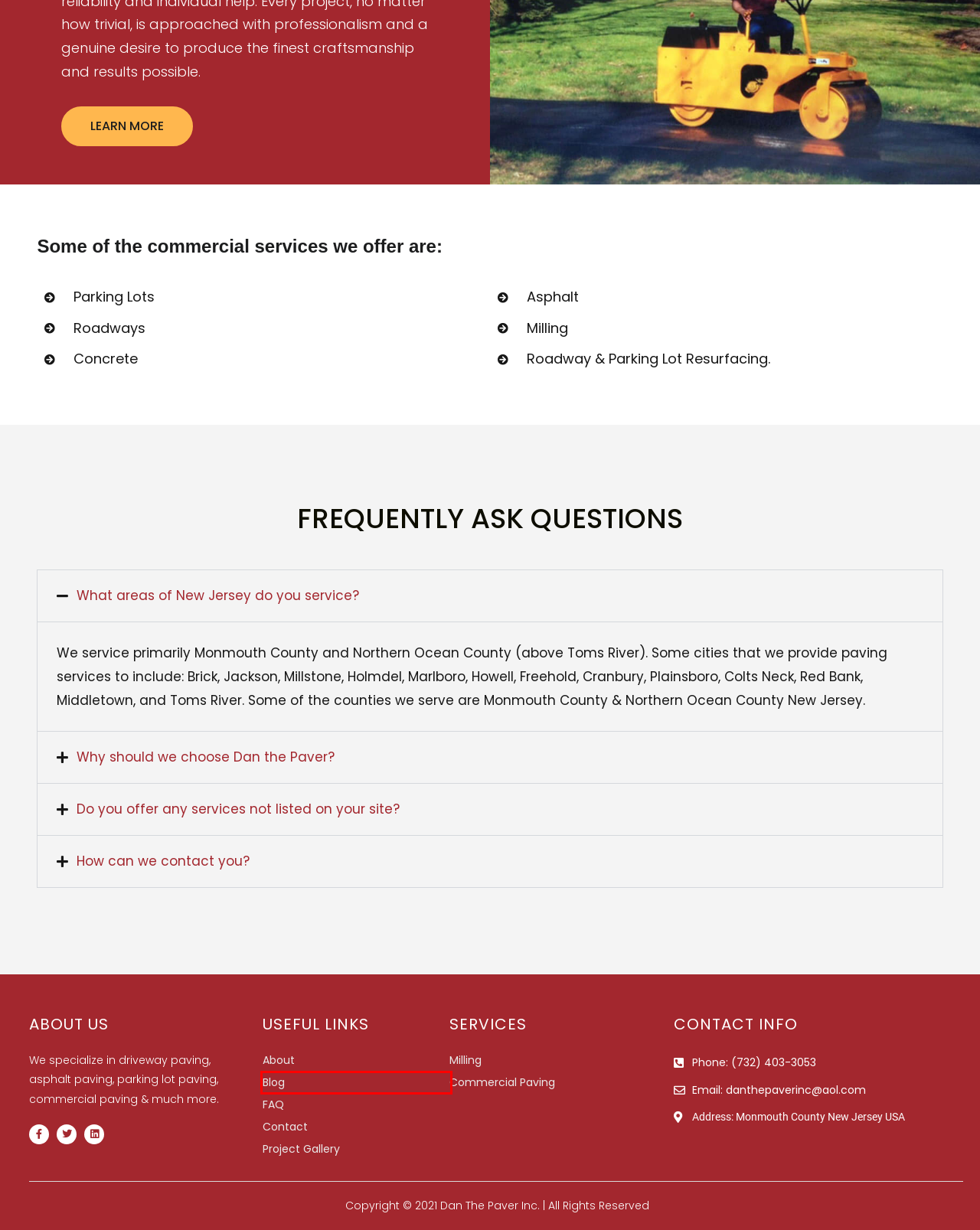Examine the screenshot of the webpage, which has a red bounding box around a UI element. Select the webpage description that best fits the new webpage after the element inside the red bounding box is clicked. Here are the choices:
A. Commercial Paving | Dan The Paver
B. Blog | Dan The Paver
C. Project Gallery | Dan The Paver
D. Contact Us | Dan The Paver
E. About | Dan The Paver
F. FAQ | Dan The Paver
G. Dan The Paver | Paving
H. Milling | Dan The Paver

B